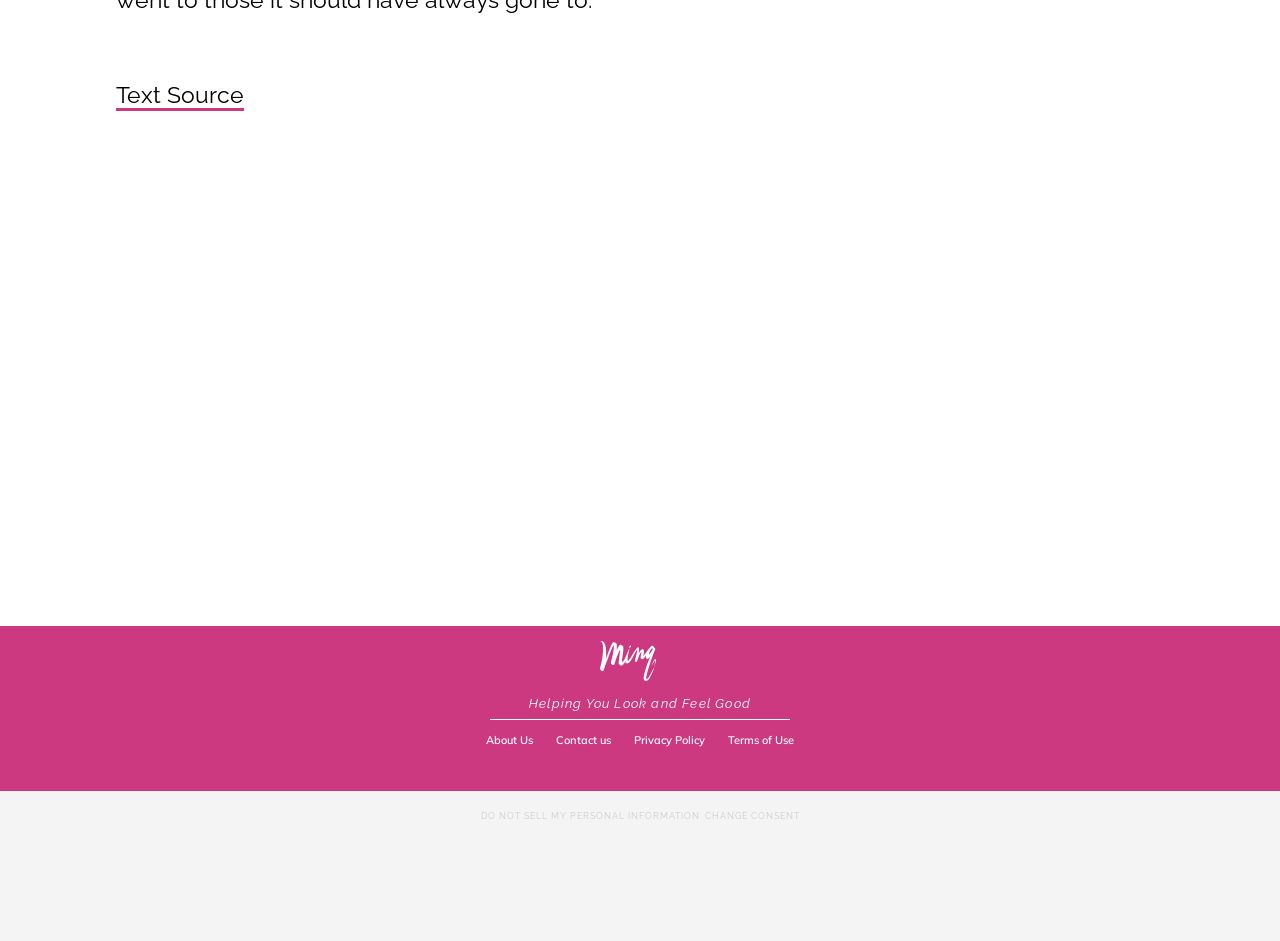Please provide a detailed answer to the question below based on the screenshot: 
What is the purpose of the 'DO NOT SELL MY PERSONAL INFORMATION' link?

The 'DO NOT SELL MY PERSONAL INFORMATION' link is a common element found on websites that collect personal information. Its presence suggests that the website collects personal information and provides users with an option to opt out of the sale of that information.